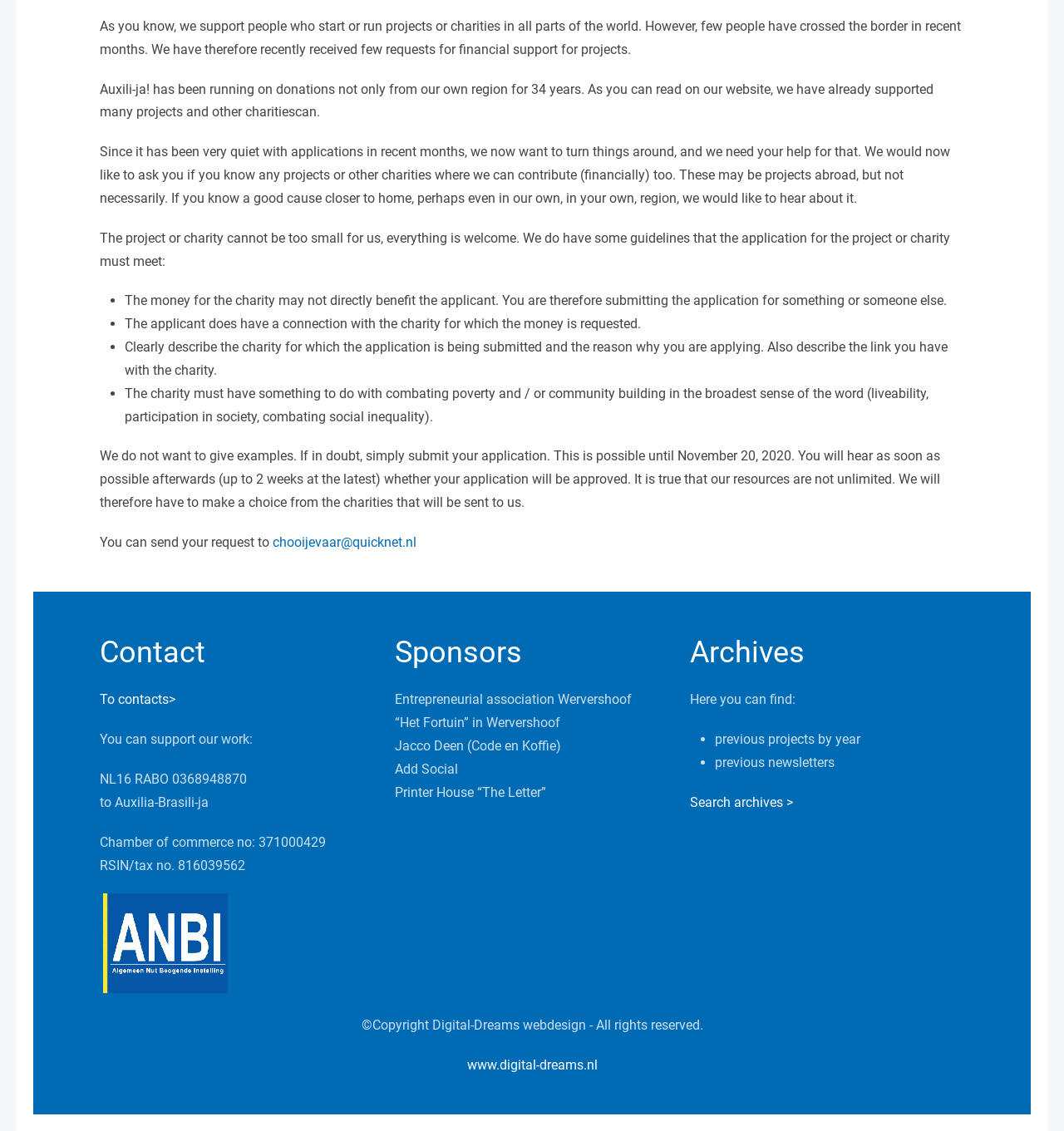From the given element description: "Search archives >", find the bounding box for the UI element. Provide the coordinates as four float numbers between 0 and 1, in the order [left, top, right, bottom].

[0.648, 0.702, 0.745, 0.716]